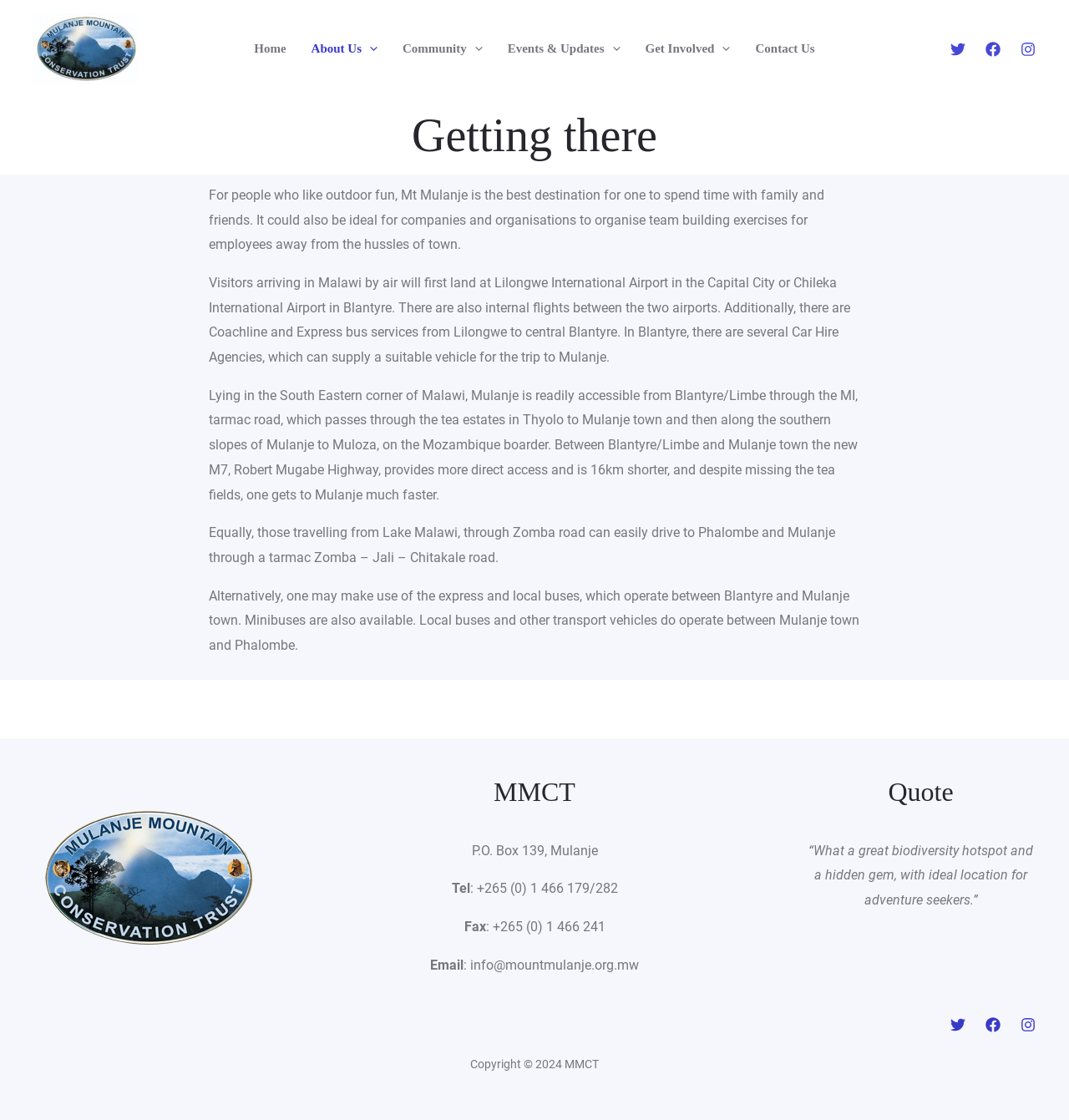Determine the bounding box coordinates of the clickable element to complete this instruction: "Open the About Us menu". Provide the coordinates in the format of four float numbers between 0 and 1, [left, top, right, bottom].

[0.291, 0.037, 0.338, 0.049]